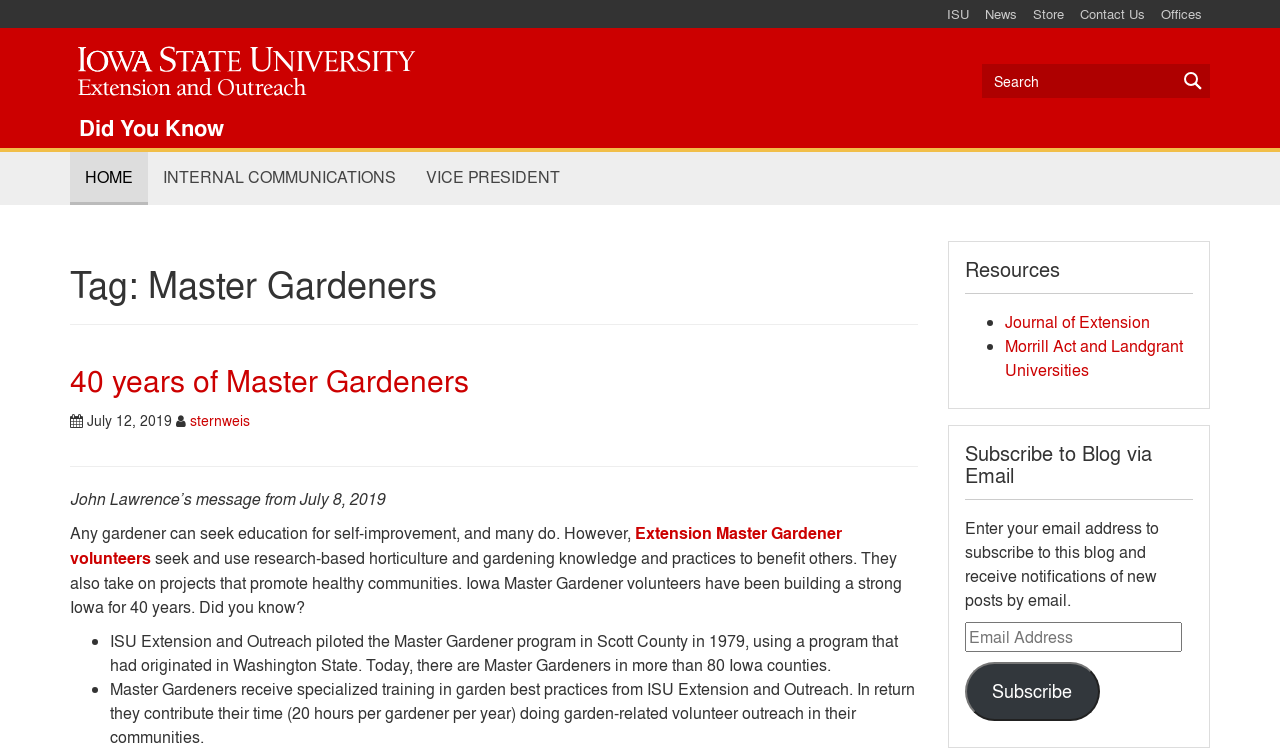What is the name of the university mentioned on the webpage?
Based on the image, provide your answer in one word or phrase.

Iowa State University